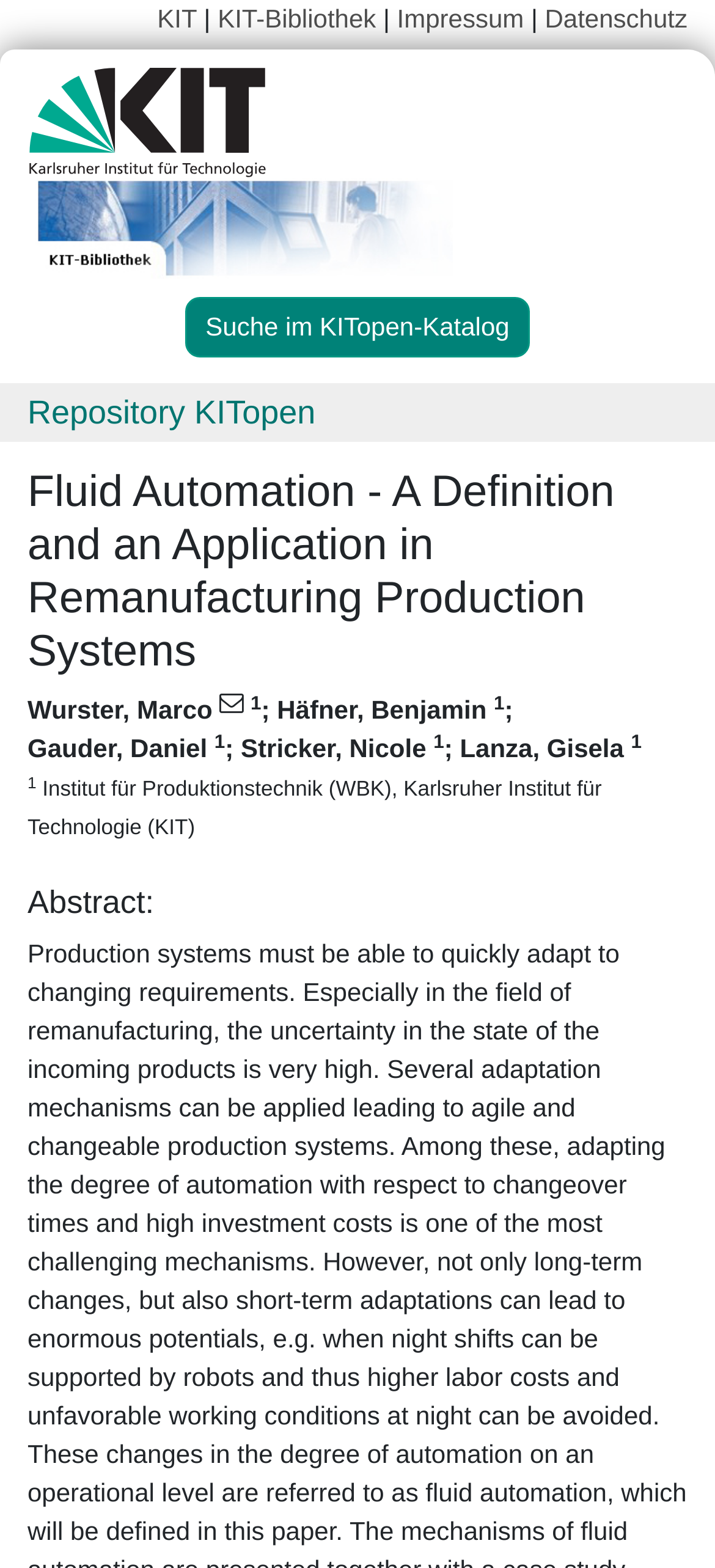What is the title of the paper?
Based on the visual information, provide a detailed and comprehensive answer.

I found the answer by looking at the heading element with the text 'Fluid Automation - A Definition and an Application in Remanufacturing Production Systems' which is located at the top of the webpage.